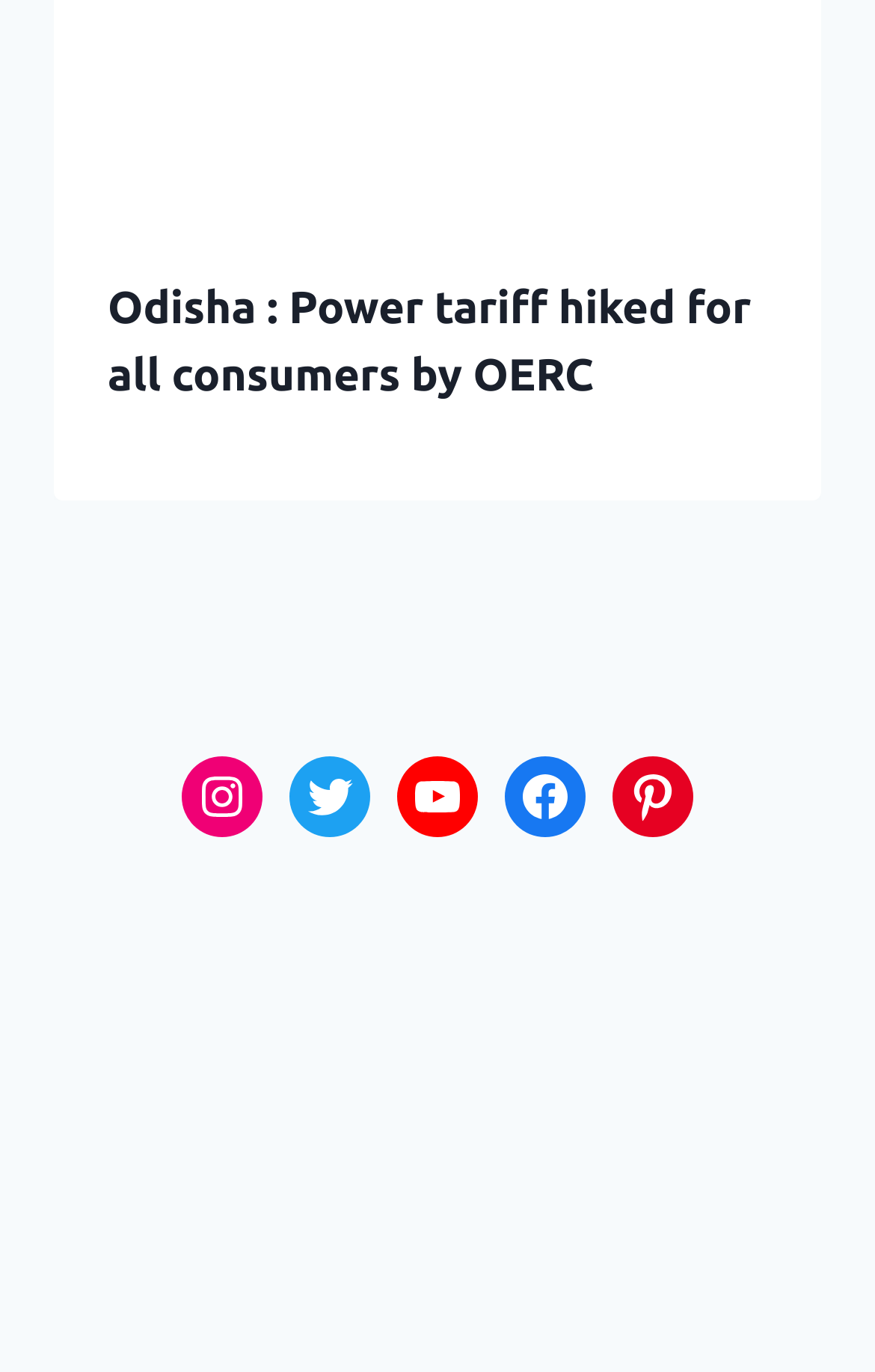What social media platforms are linked on the webpage?
Respond to the question with a single word or phrase according to the image.

Instagram, Twitter, YouTube, Facebook, Pinterest